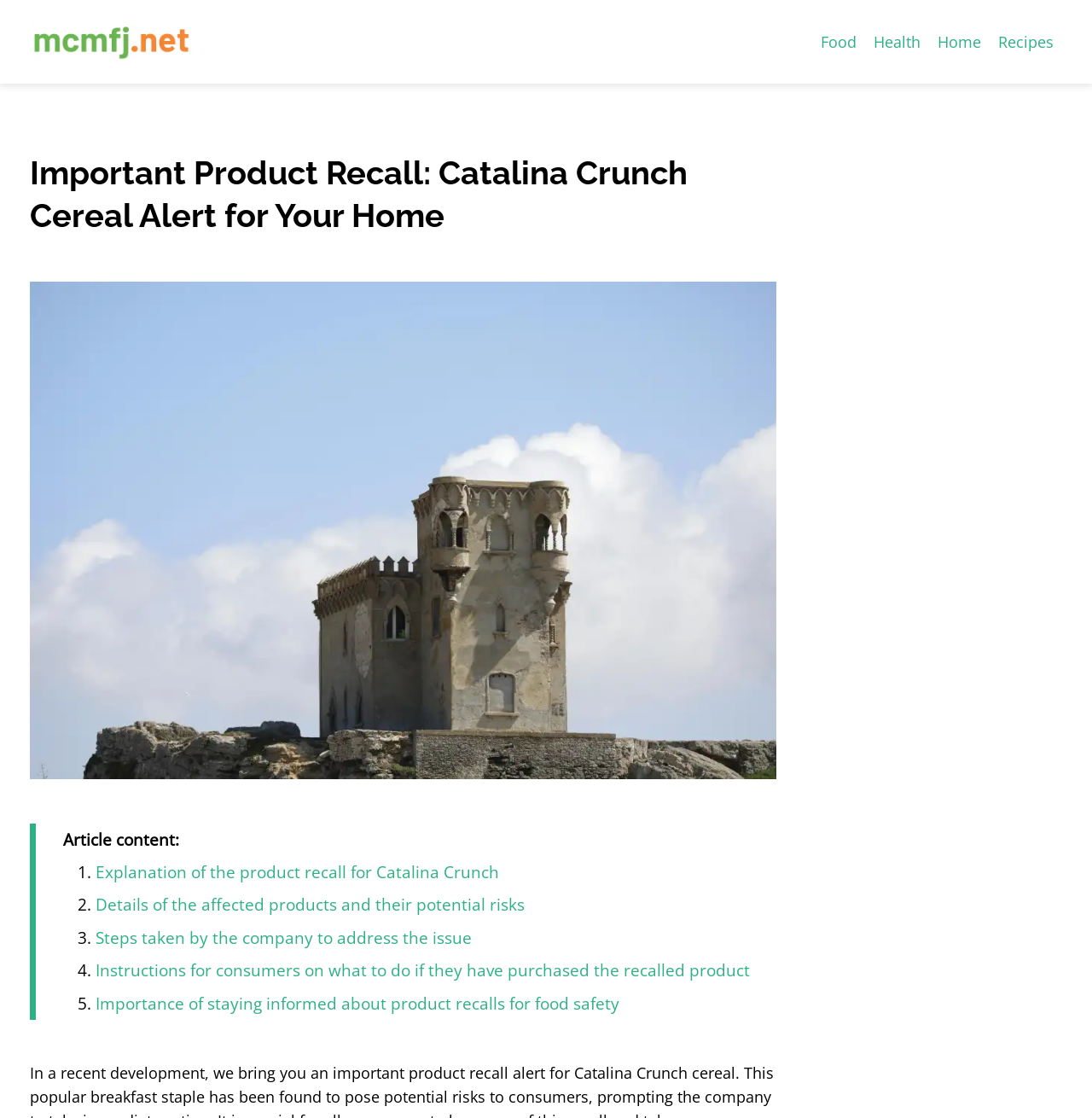Please provide a one-word or short phrase answer to the question:
What is the topic of the article?

Catalina Crunch recall